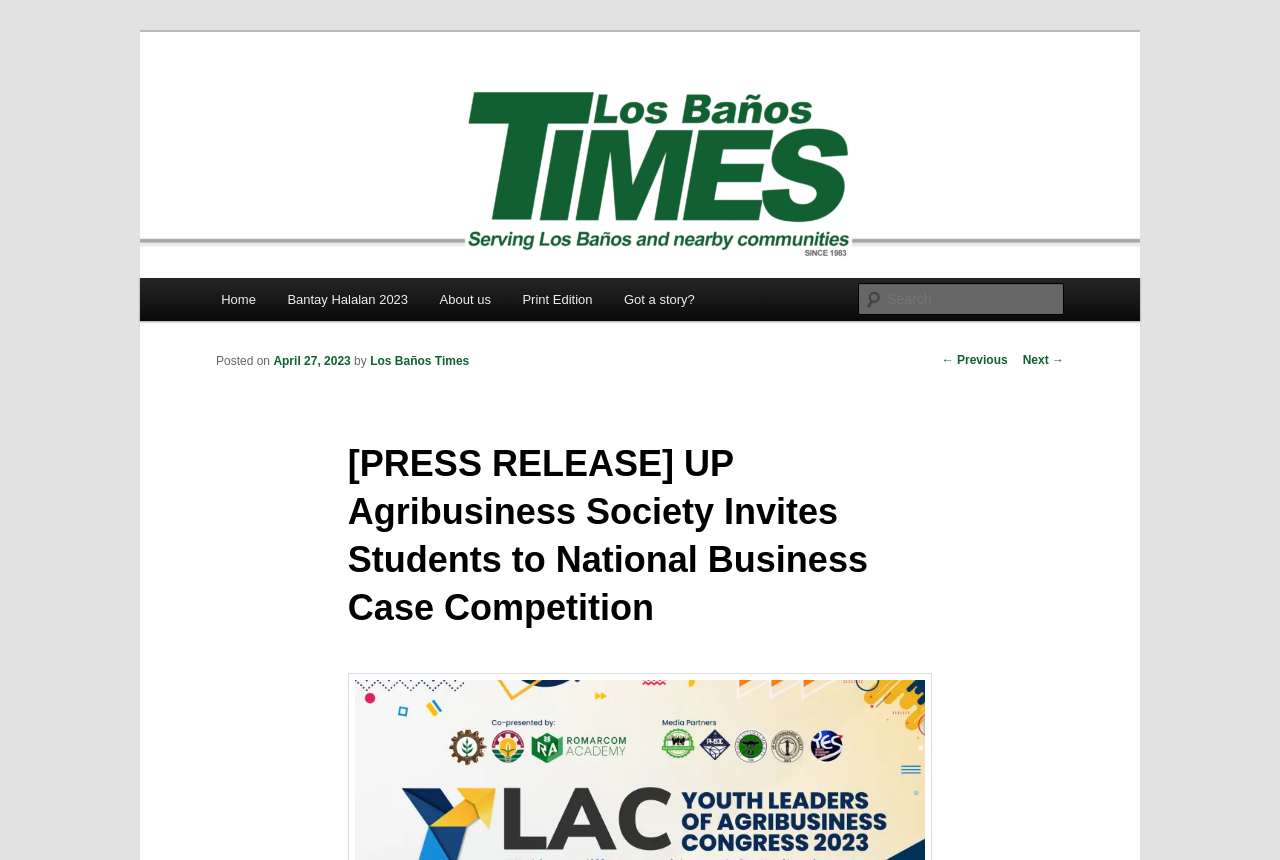What is the purpose of the textbox?
Based on the image, answer the question with as much detail as possible.

I found the answer by examining the textbox element, which has a label 'Search' next to it. This suggests that the textbox is intended for users to input search queries.